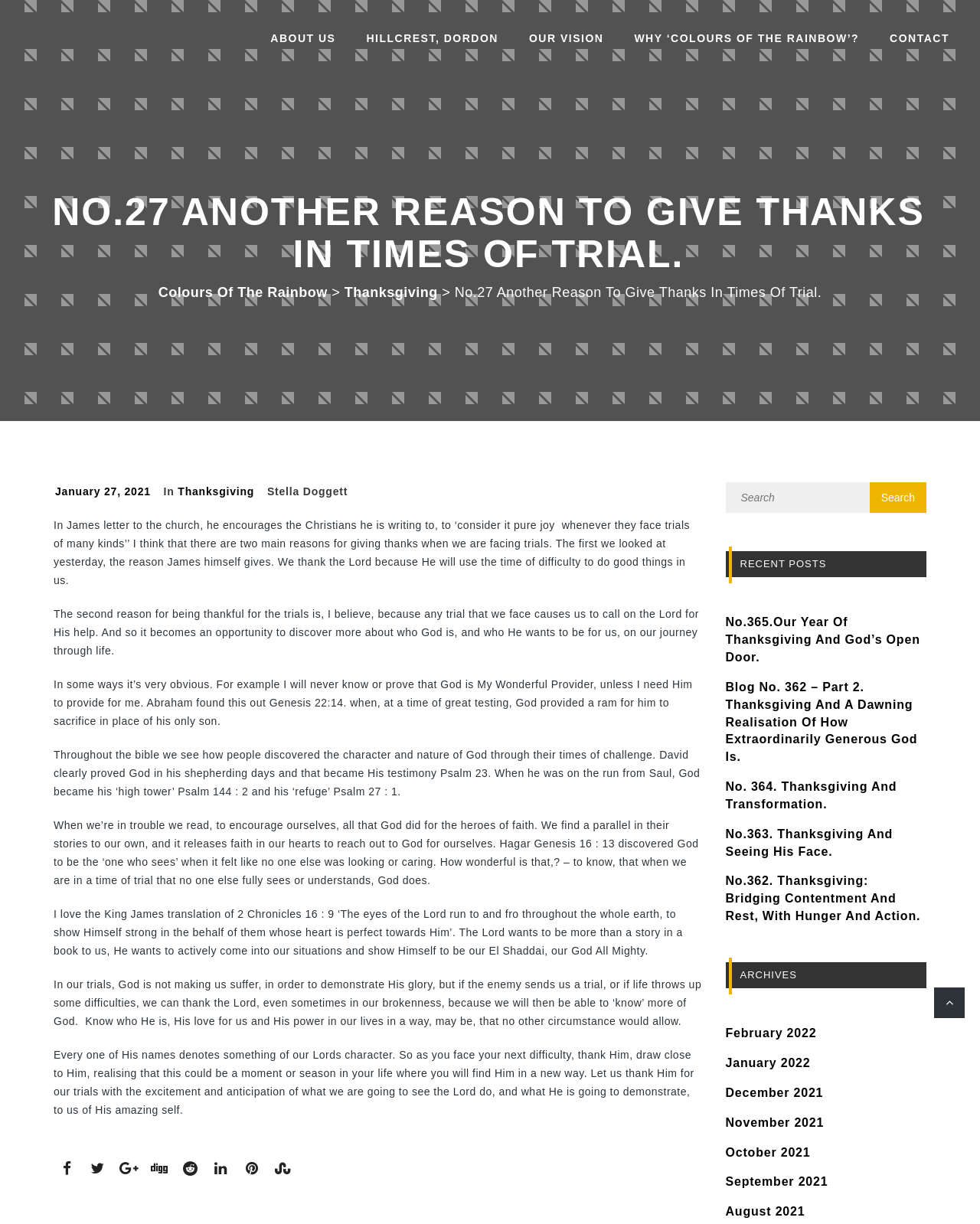Based on the image, please respond to the question with as much detail as possible:
What is the author of the article?

I found the author's name 'Stella Doggett' in the article section, which is located below the navigation menu and above the main content of the webpage.